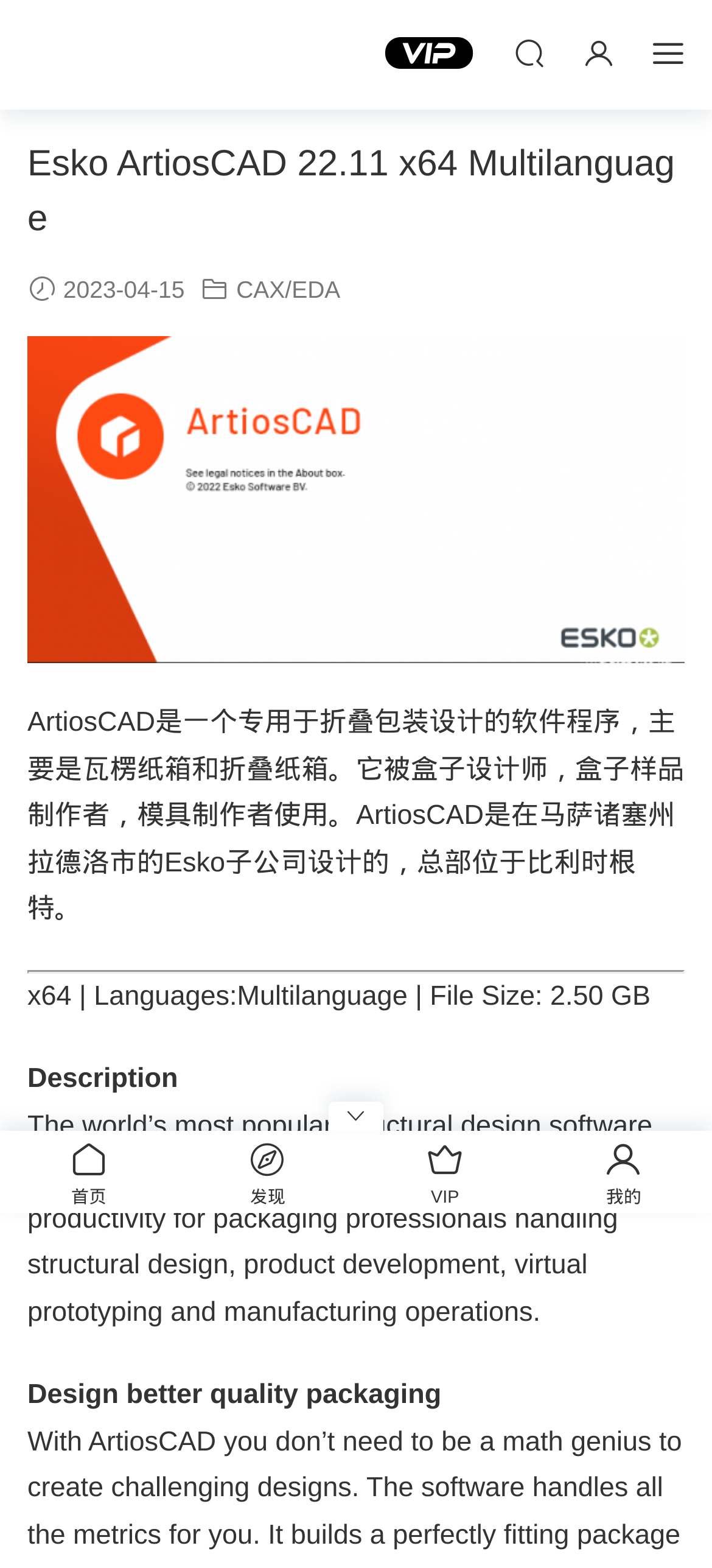Determine the bounding box coordinates of the target area to click to execute the following instruction: "view Esko ArtiosCAD 22.11 x64 Multilanguage details."

[0.038, 0.087, 0.962, 0.157]